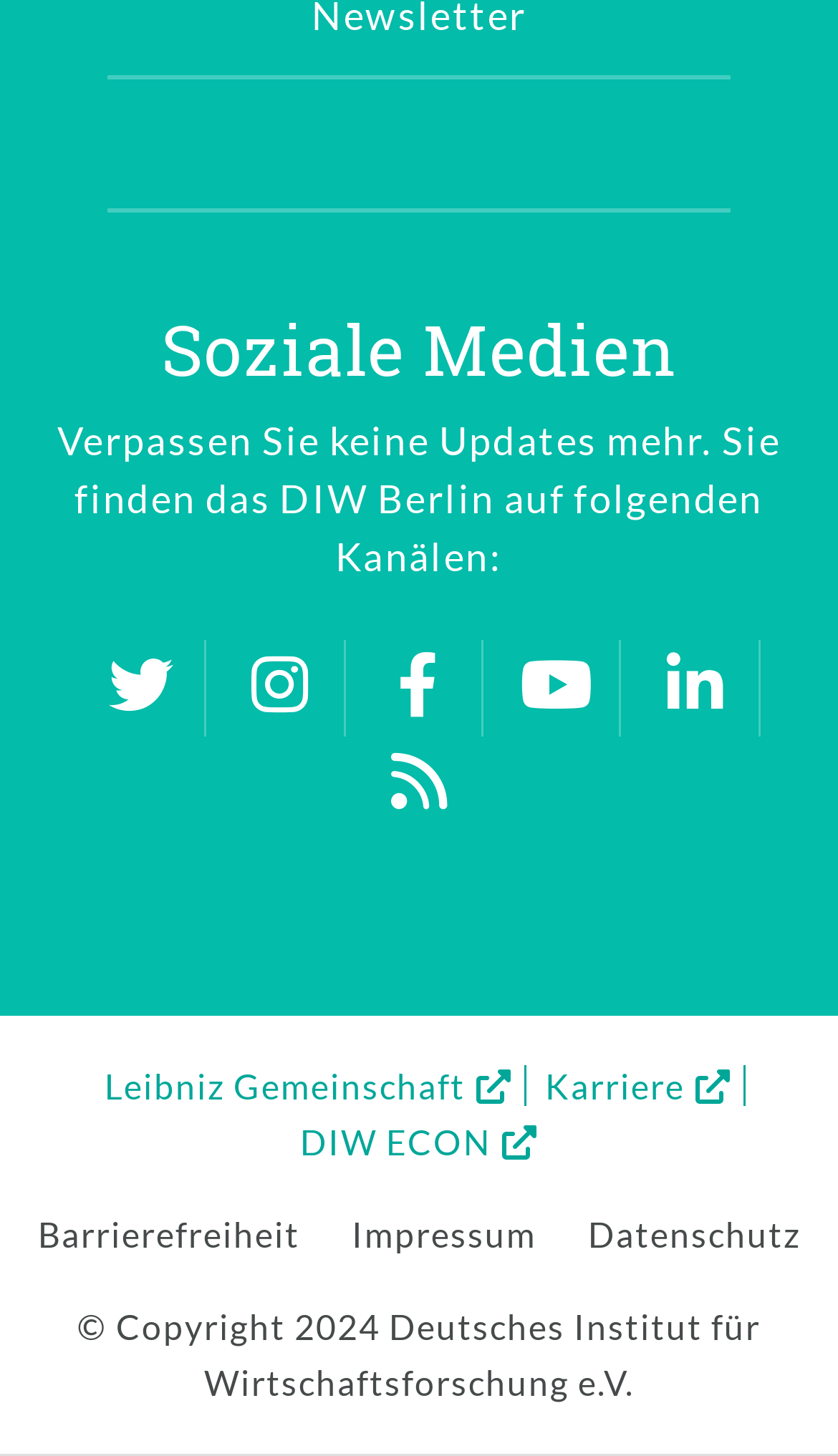Please specify the bounding box coordinates in the format (top-left x, top-left y, bottom-right x, bottom-right y), with values ranging from 0 to 1. Identify the bounding box for the UI component described as follows: Impressum

[0.394, 0.911, 0.665, 0.939]